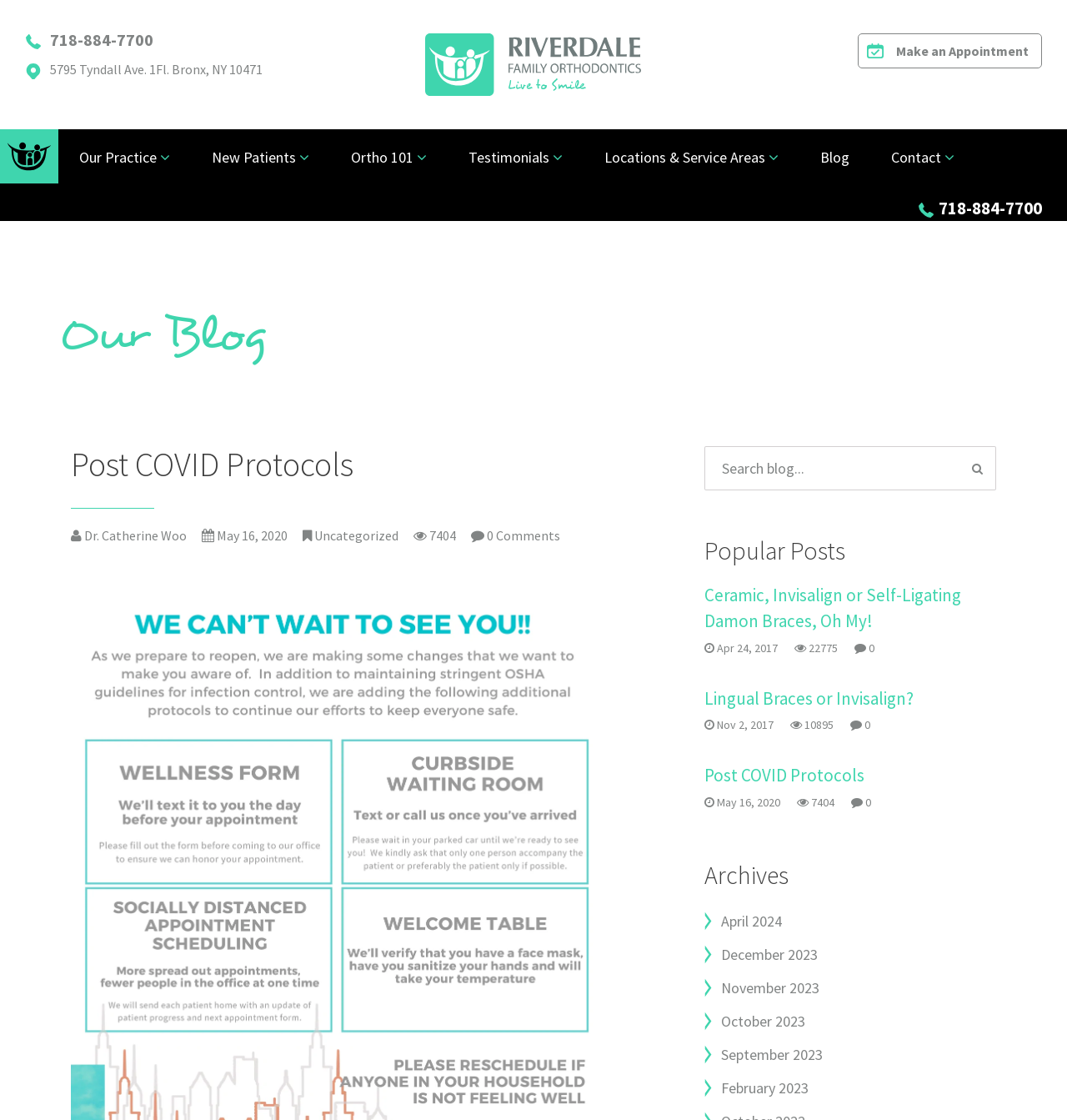What is the phone number of Riverdale Family Orthodontics?
Please describe in detail the information shown in the image to answer the question.

I found the phone number by looking at the links on the top of the webpage, where it says '718-884-7700'.